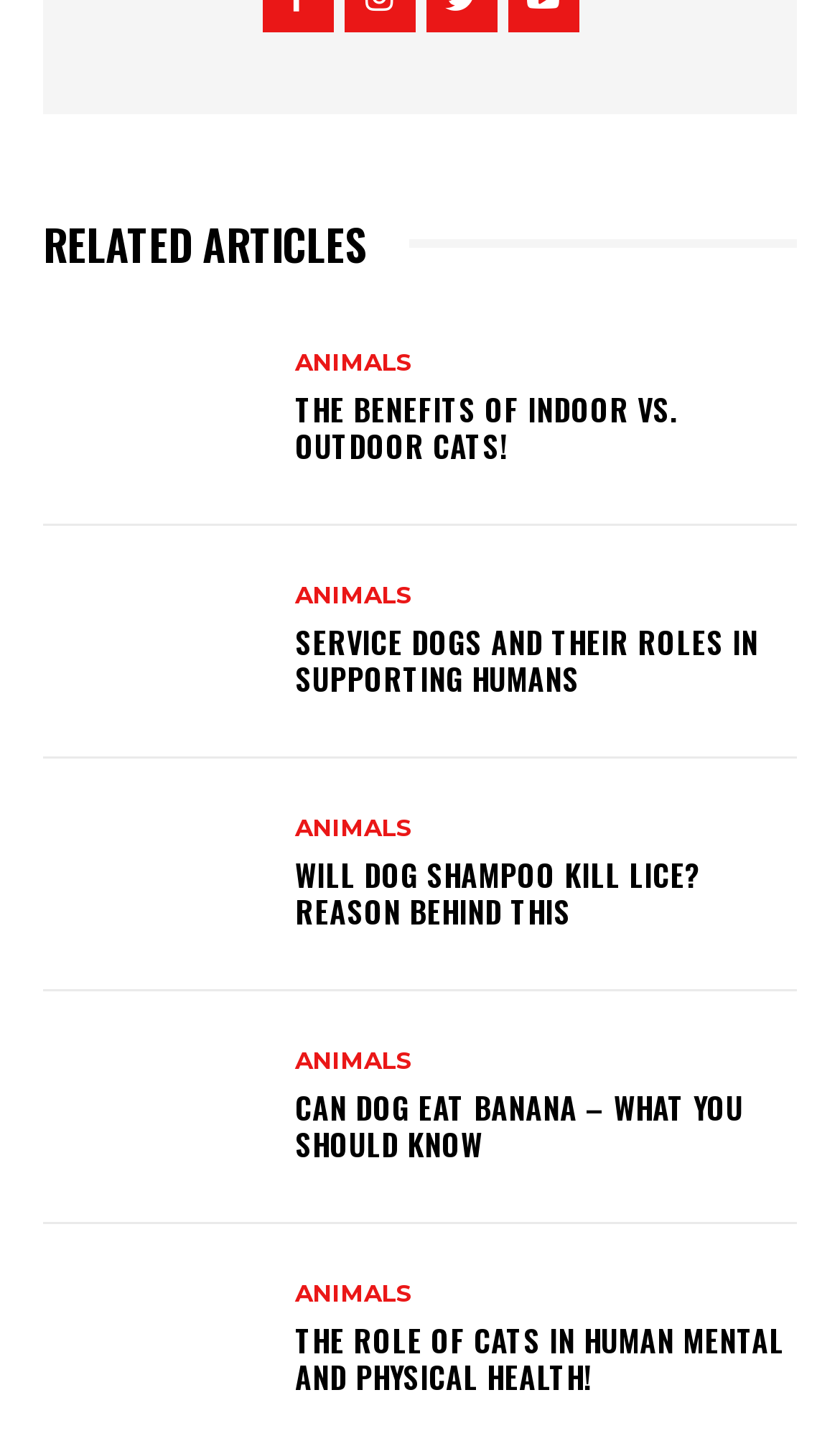Use the details in the image to answer the question thoroughly: 
How many related articles are there?

I counted the number of links with headings that start with 'THE' or 'WILL' or 'CAN', which are 'THE BENEFITS OF INDOOR VS. OUTDOOR CATS!', 'SERVICE DOGS AND THEIR ROLES IN SUPPORTING HUMANS', 'WILL DOG SHAMPOO KILL LICE? REASON BEHIND THIS', 'CAN DOG EAT BANANA – WHAT YOU SHOULD KNOW', 'THE ROLE OF CATS IN HUMAN MENTAL AND PHYSICAL HEALTH!' and 'The Benefits of Indoor vs. Outdoor Cats!'. There are 6 related articles in total.